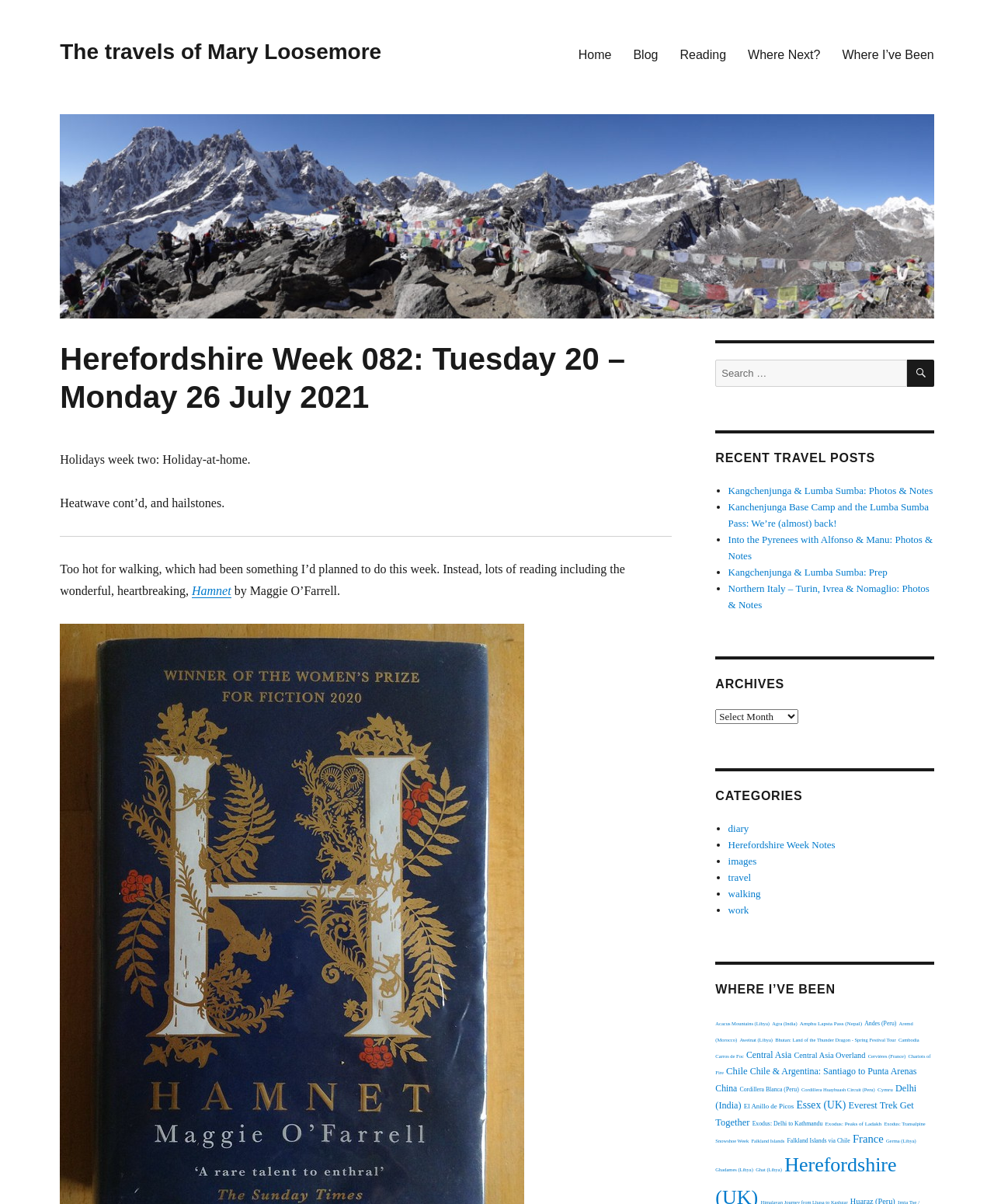Pinpoint the bounding box coordinates of the clickable element needed to complete the instruction: "Click on the 'Home' link". The coordinates should be provided as four float numbers between 0 and 1: [left, top, right, bottom].

[0.571, 0.032, 0.626, 0.059]